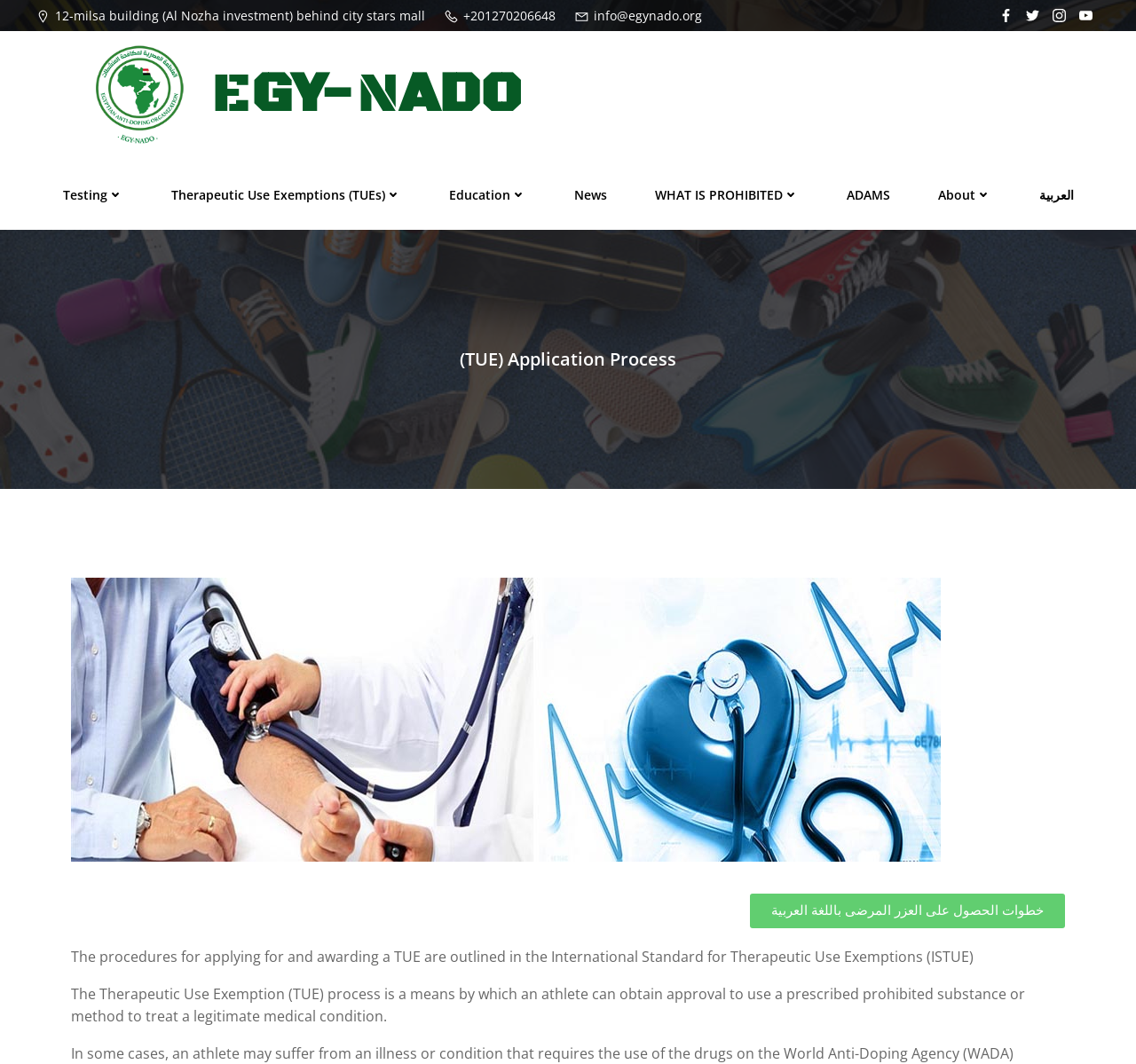Identify the bounding box coordinates for the element you need to click to achieve the following task: "Click the DISCLAIMER link". Provide the bounding box coordinates as four float numbers between 0 and 1, in the form [left, top, right, bottom].

None